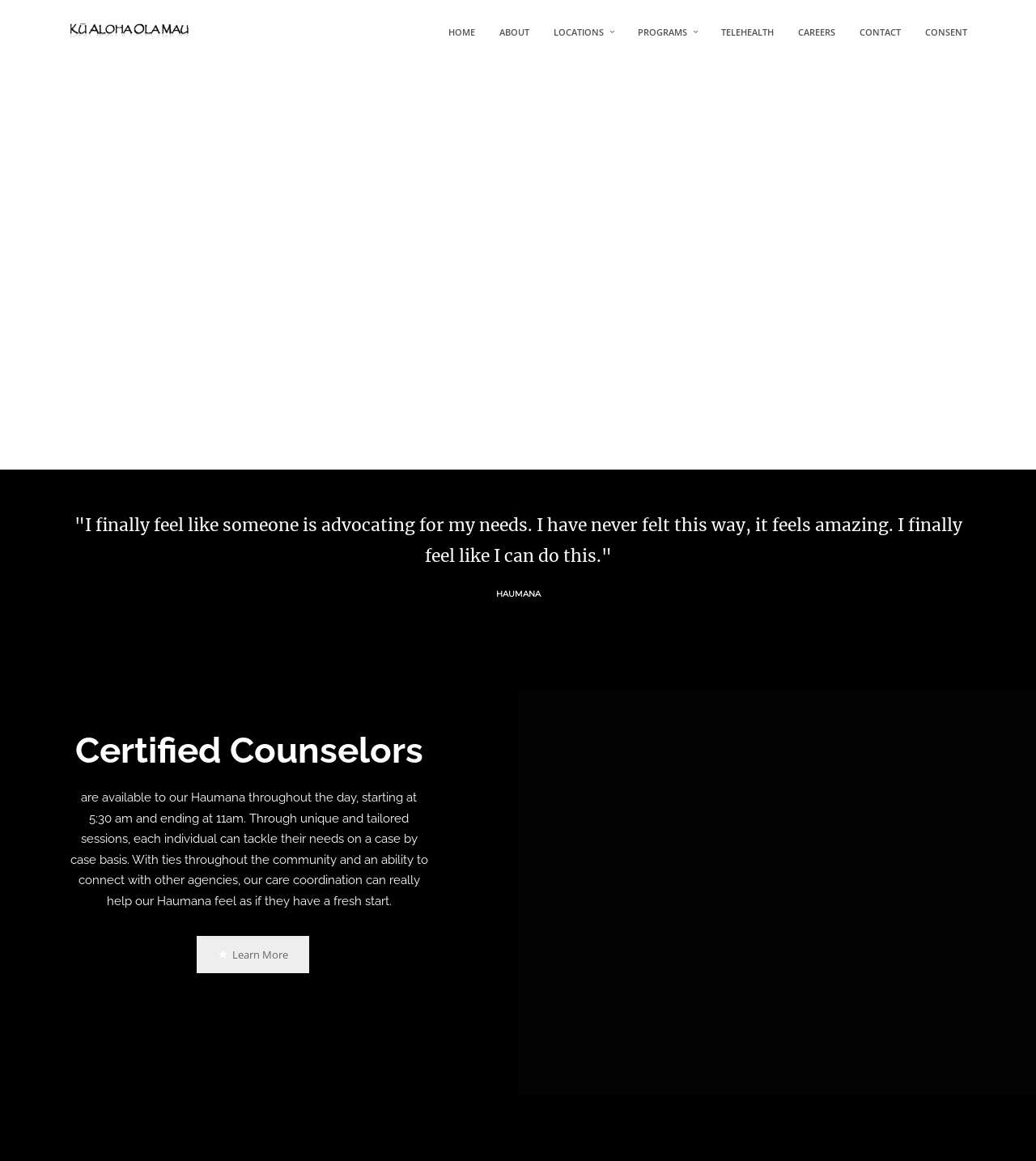Indicate the bounding box coordinates of the element that must be clicked to execute the instruction: "View the CONSENT page". The coordinates should be given as four float numbers between 0 and 1, i.e., [left, top, right, bottom].

[0.893, 0.0, 0.934, 0.056]